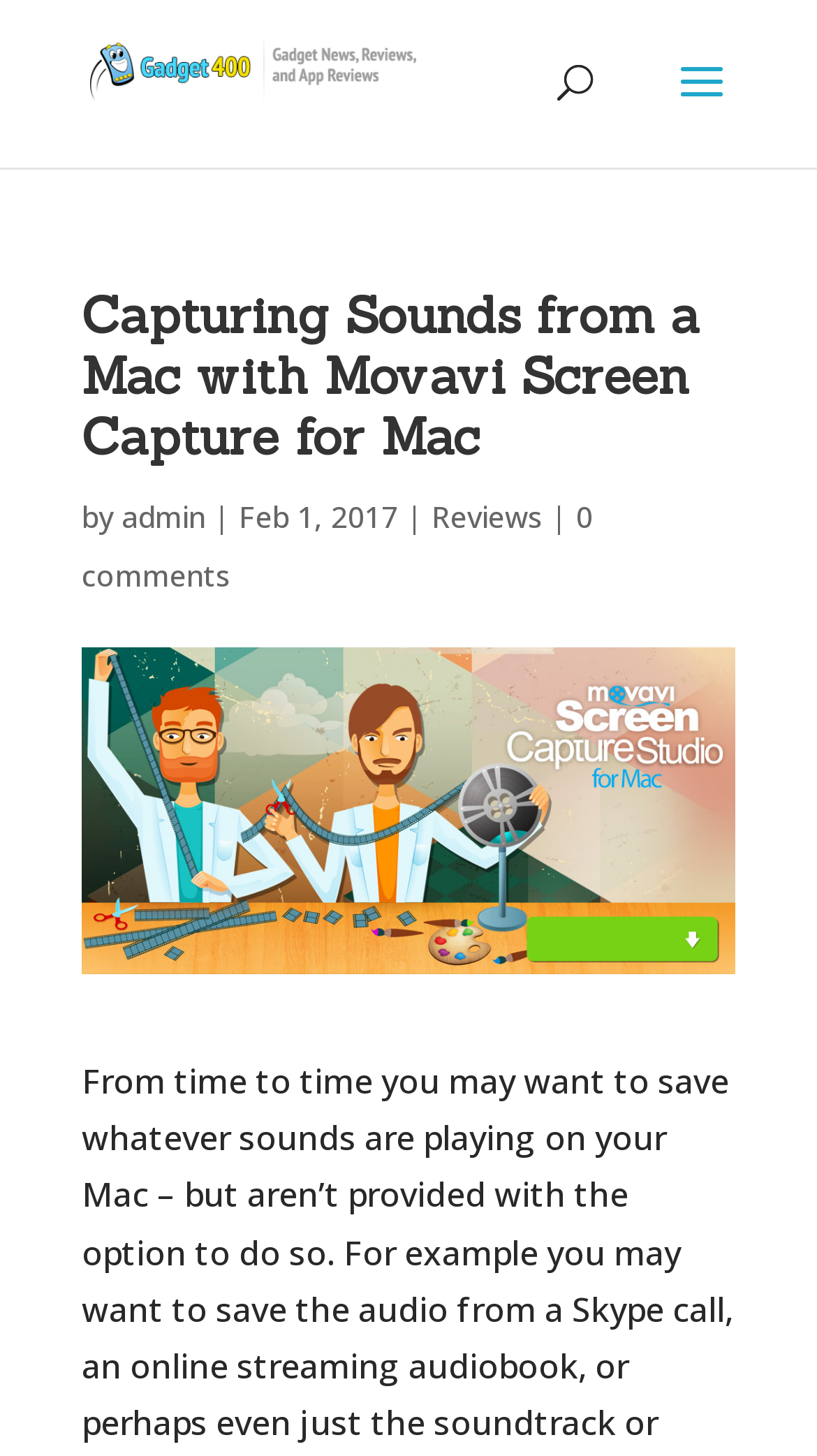Generate the text of the webpage's primary heading.

Capturing Sounds from a Mac with Movavi Screen Capture for Mac